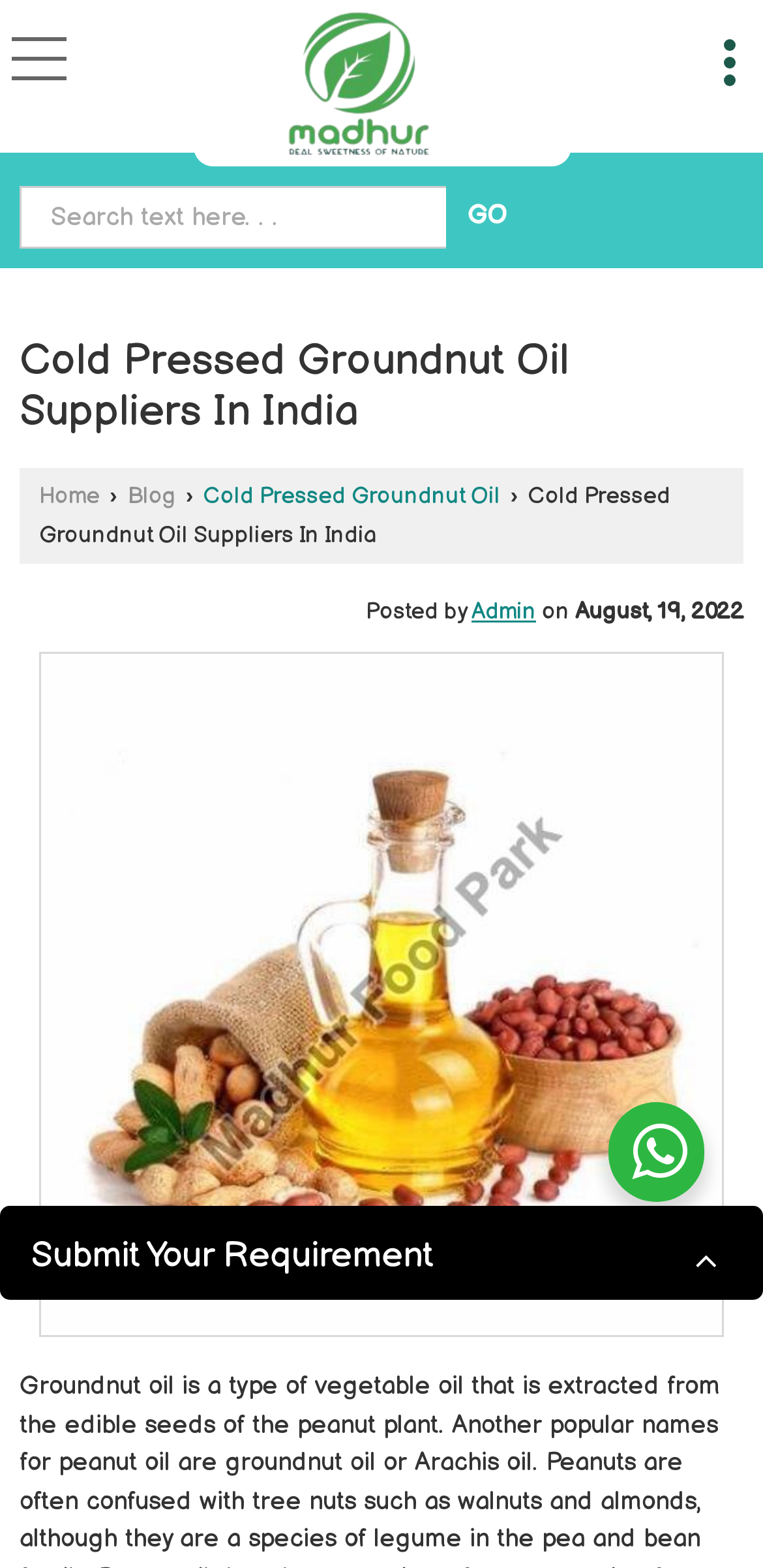Please use the details from the image to answer the following question comprehensively:
What is the purpose of the 'Submit Your Requirement' section?

I inferred the purpose of the section by looking at the text 'Submit Your Requirement' and the textbox below it labeled 'Name of Product / Service', which suggests that this section is for submitting a requirement related to a product or service.